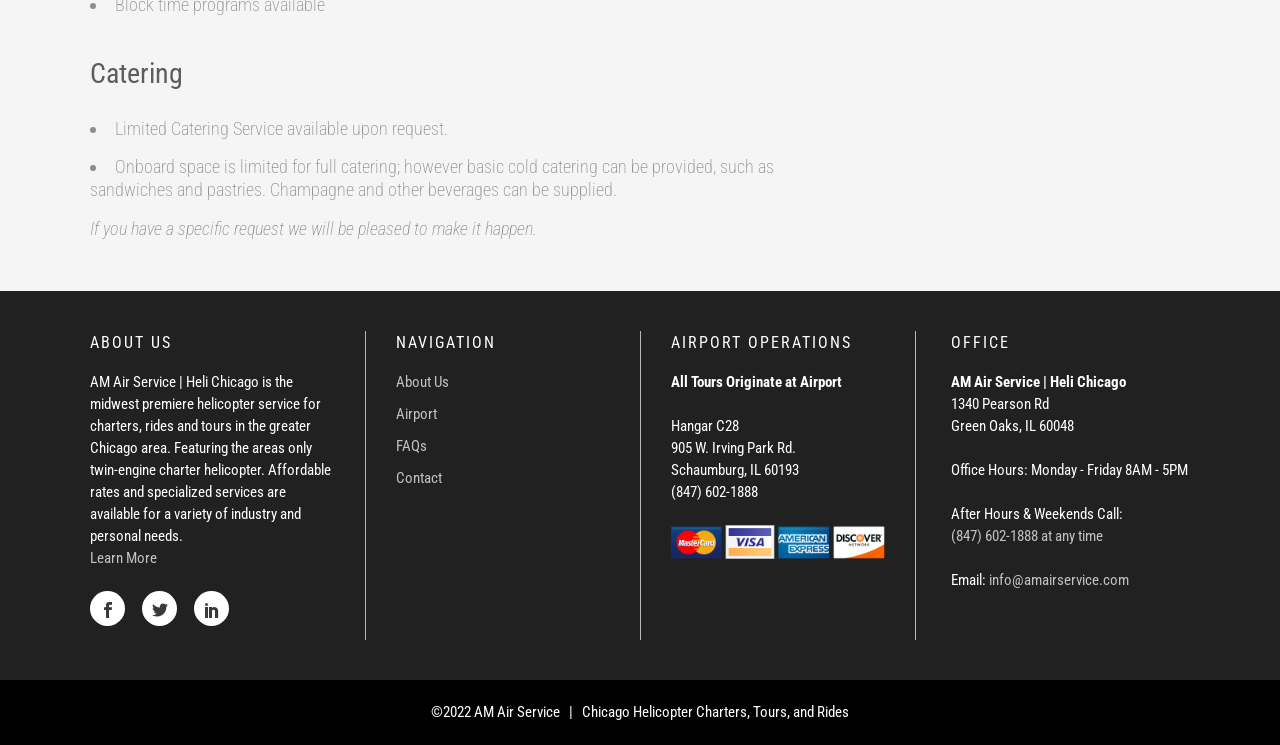Extract the bounding box coordinates for the HTML element that matches this description: "Learn More". The coordinates should be four float numbers between 0 and 1, i.e., [left, top, right, bottom].

[0.07, 0.736, 0.123, 0.761]